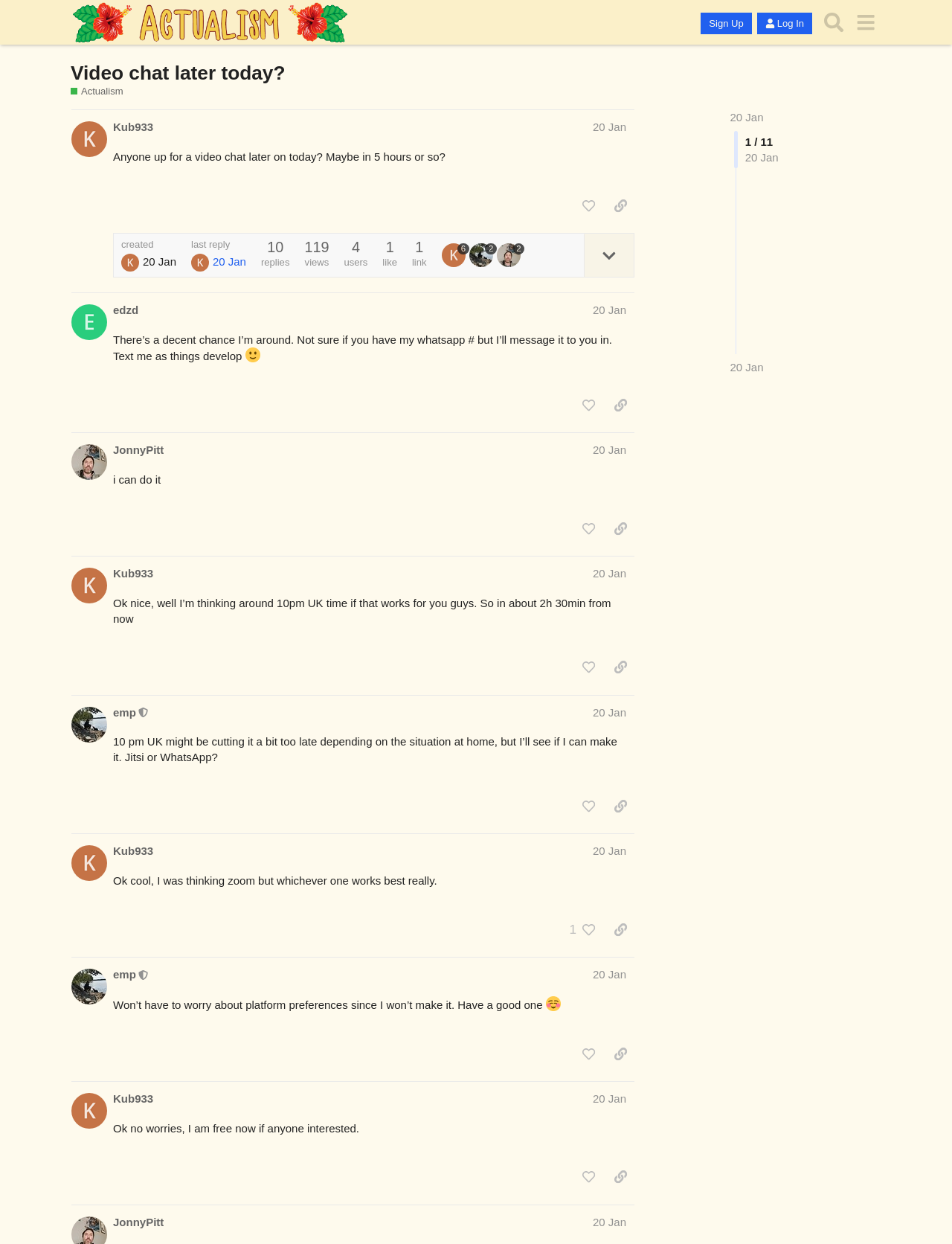Find and indicate the bounding box coordinates of the region you should select to follow the given instruction: "Sign Up".

[0.736, 0.01, 0.79, 0.028]